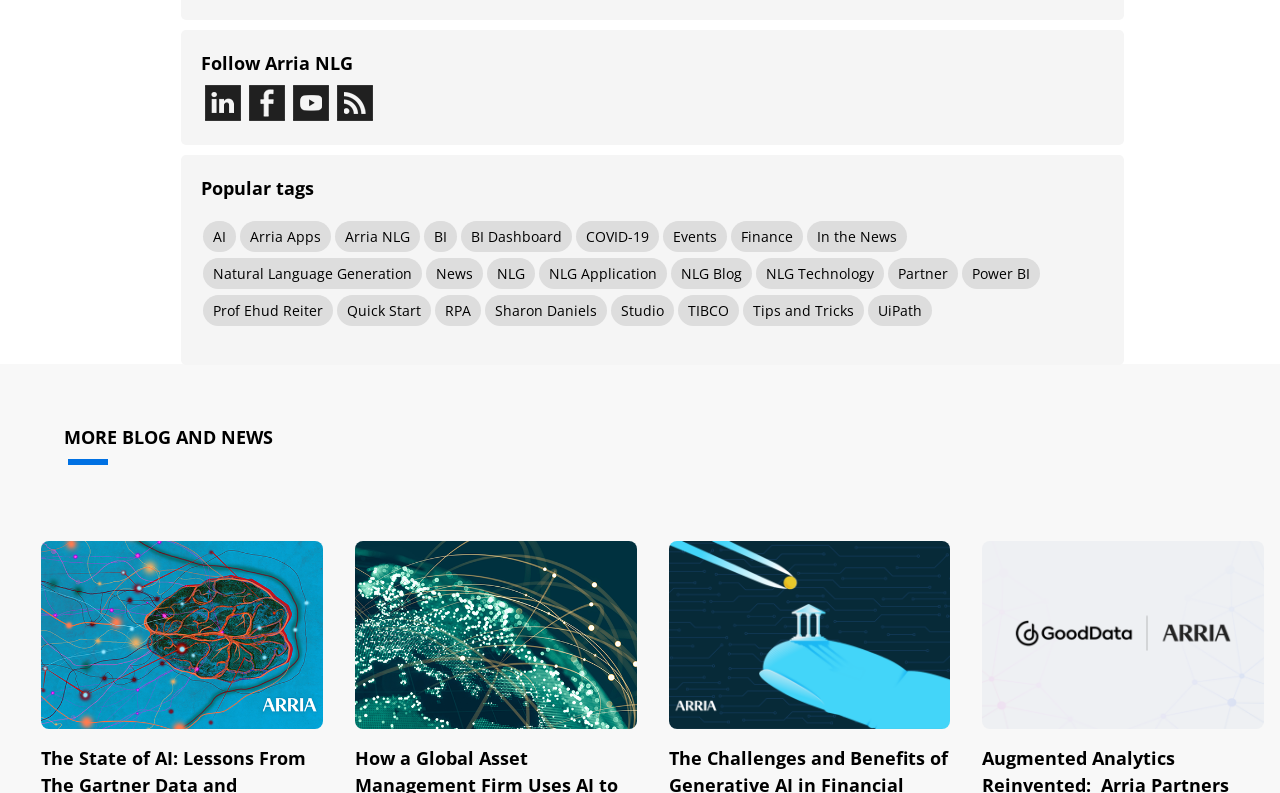Pinpoint the bounding box coordinates of the clickable element to carry out the following instruction: "Check out the blog about Automated Investment Performance Commentary."

[0.277, 0.682, 0.497, 0.919]